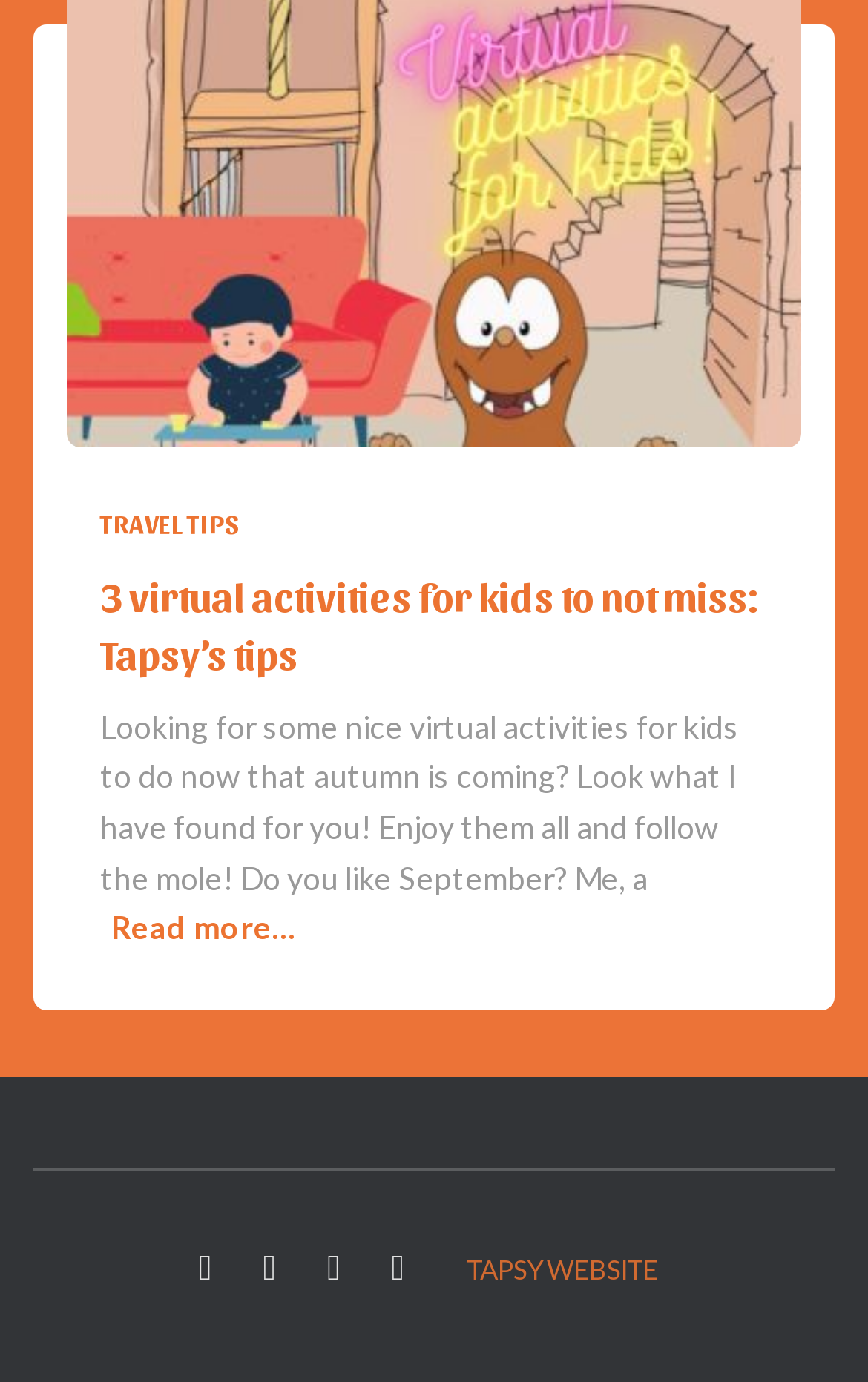What is the theme of the webpage?
From the image, respond using a single word or phrase.

Travel